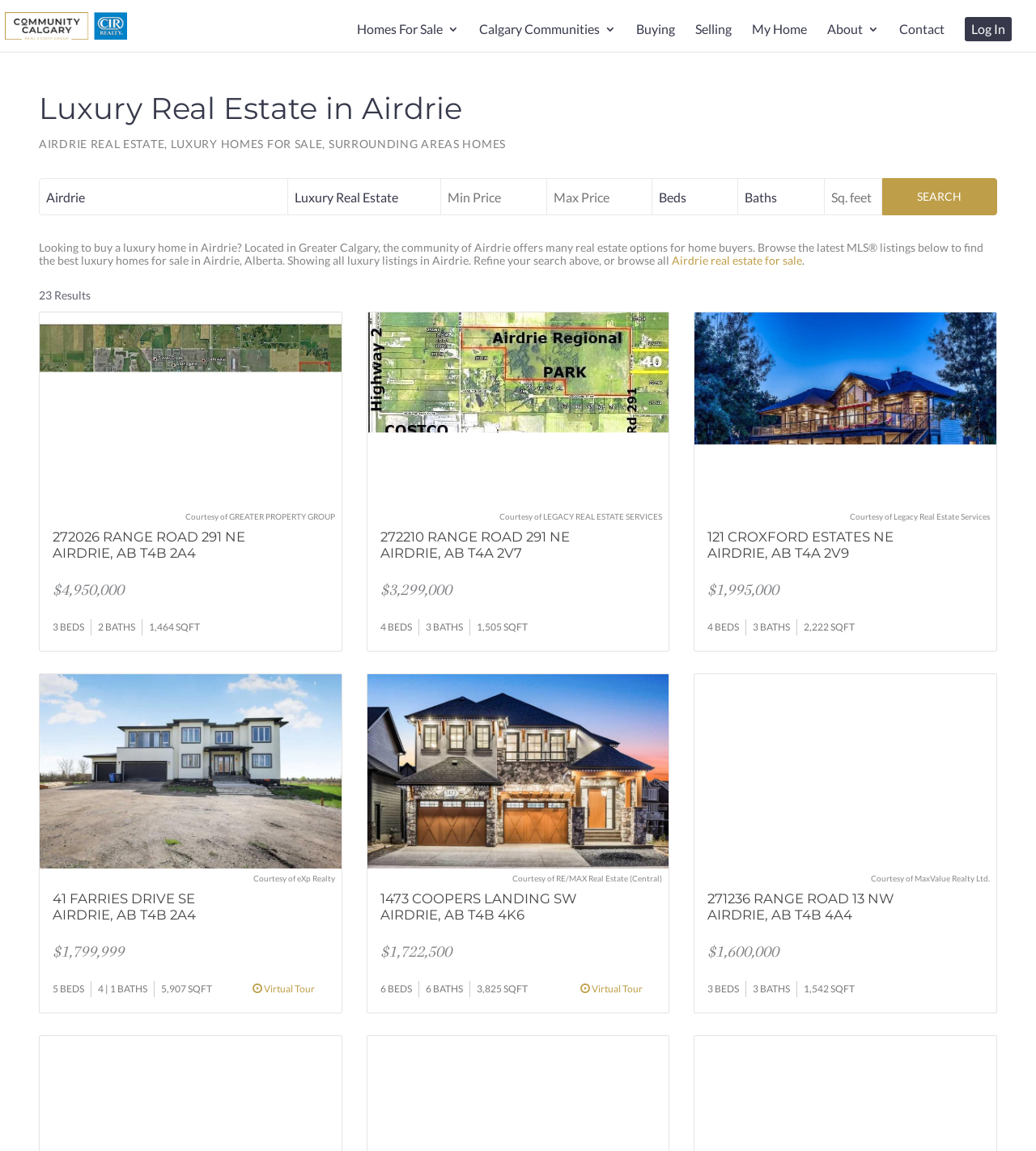Identify the bounding box coordinates of the clickable region required to complete the instruction: "Filter by minimum price". The coordinates should be given as four float numbers within the range of 0 and 1, i.e., [left, top, right, bottom].

[0.426, 0.155, 0.528, 0.187]